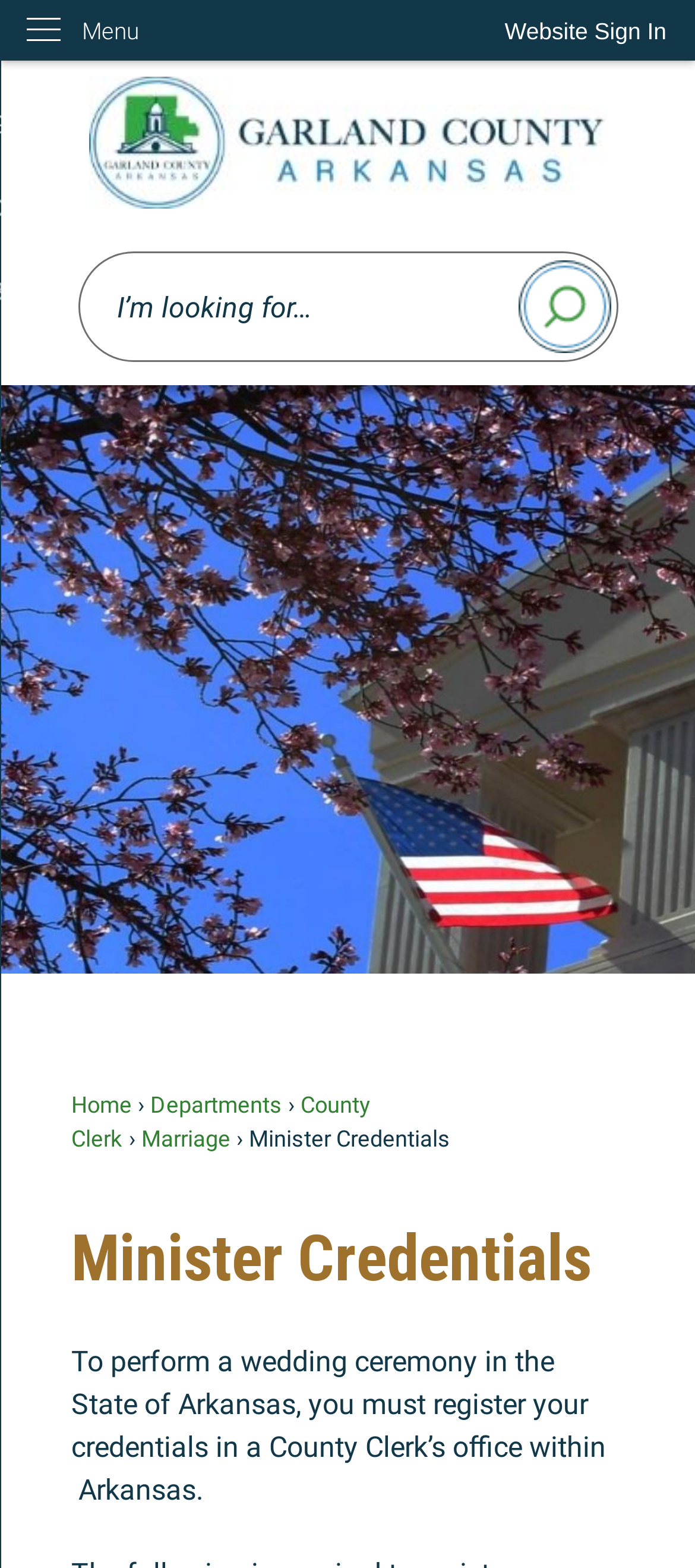Please identify the bounding box coordinates of the region to click in order to complete the given instruction: "Go to the home page". The coordinates should be four float numbers between 0 and 1, i.e., [left, top, right, bottom].

[0.103, 0.696, 0.19, 0.713]